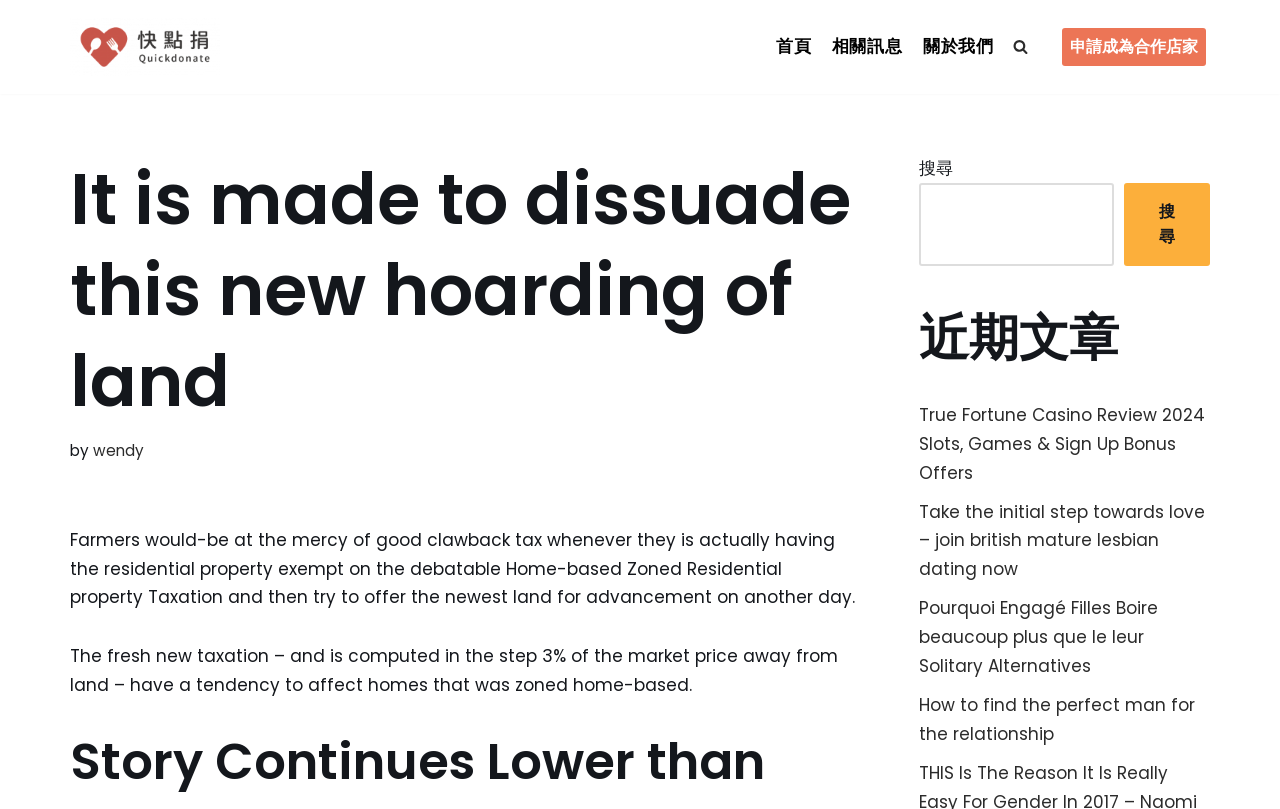Identify the primary heading of the webpage and provide its text.

It is made to dissuade this new hoarding of land